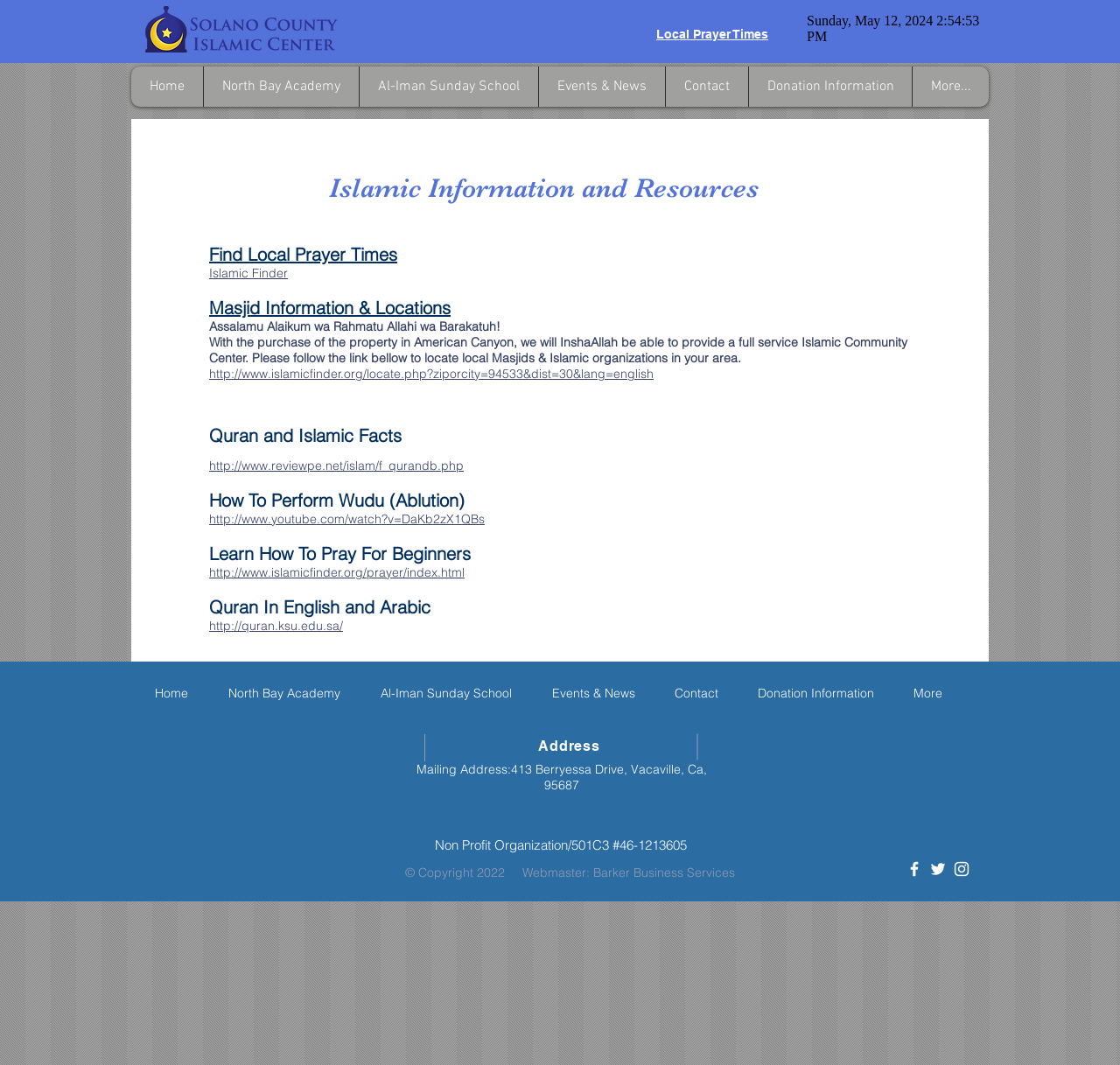How many social media links are there in the social bar?
Look at the screenshot and respond with one word or a short phrase.

3